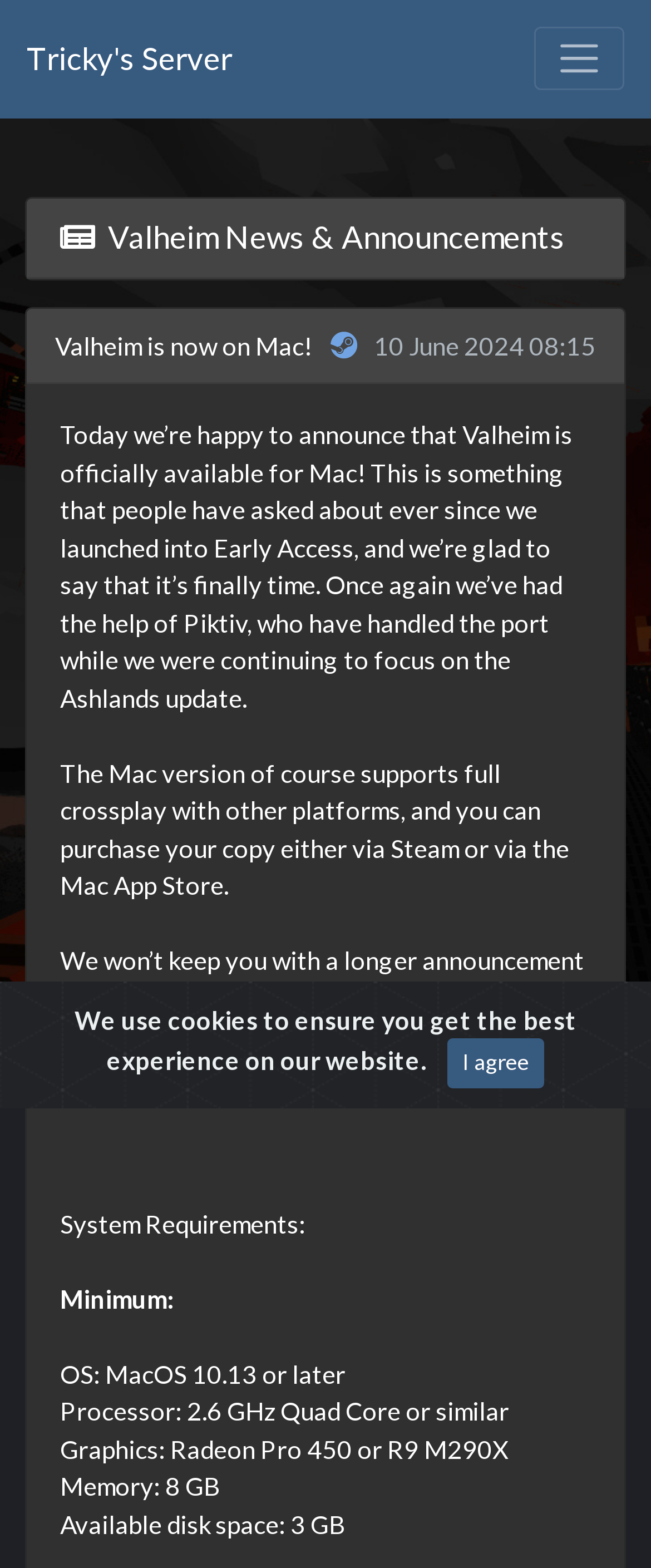Determine the bounding box coordinates for the UI element matching this description: "Tricky's Server".

[0.041, 0.017, 0.356, 0.058]